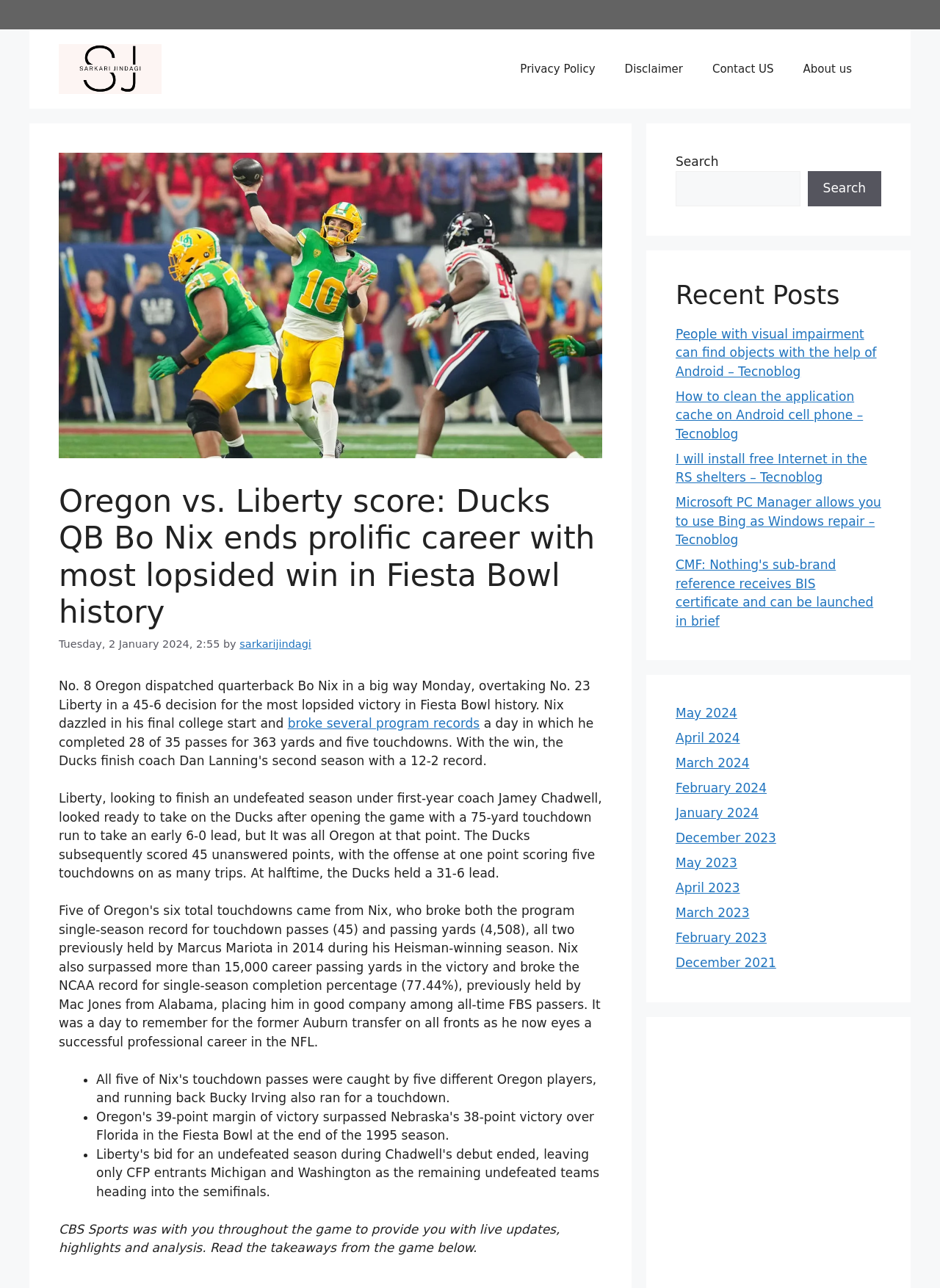What is the name of the website or publication that published this article?
Provide a comprehensive and detailed answer to the question.

The banner at the top of the webpage has a link to 'Sarkarijindagi', which suggests that it is the name of the website or publication that published this article.